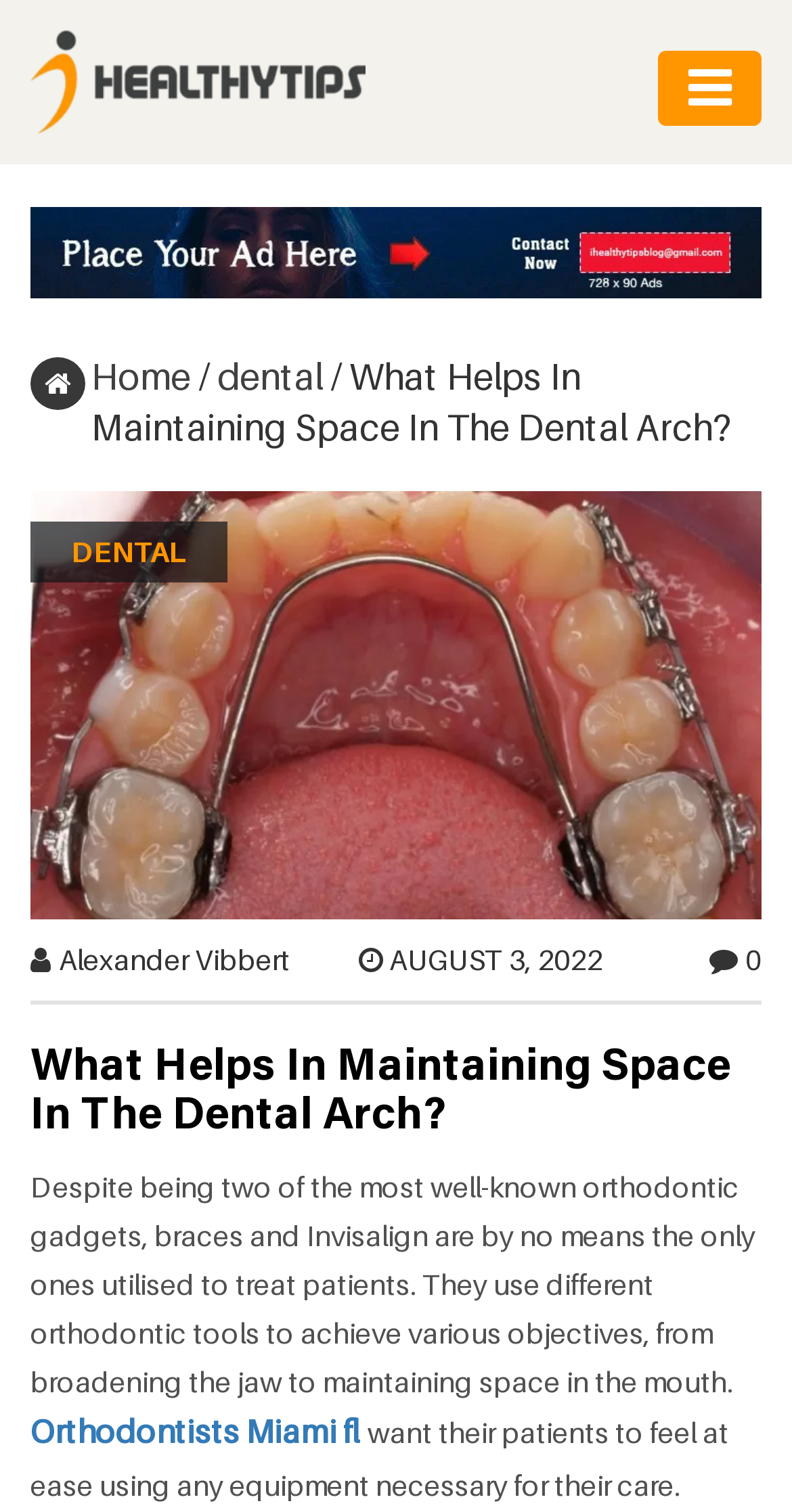Extract the primary header of the webpage and generate its text.

What Helps In Maintaining Space In The Dental Arch?